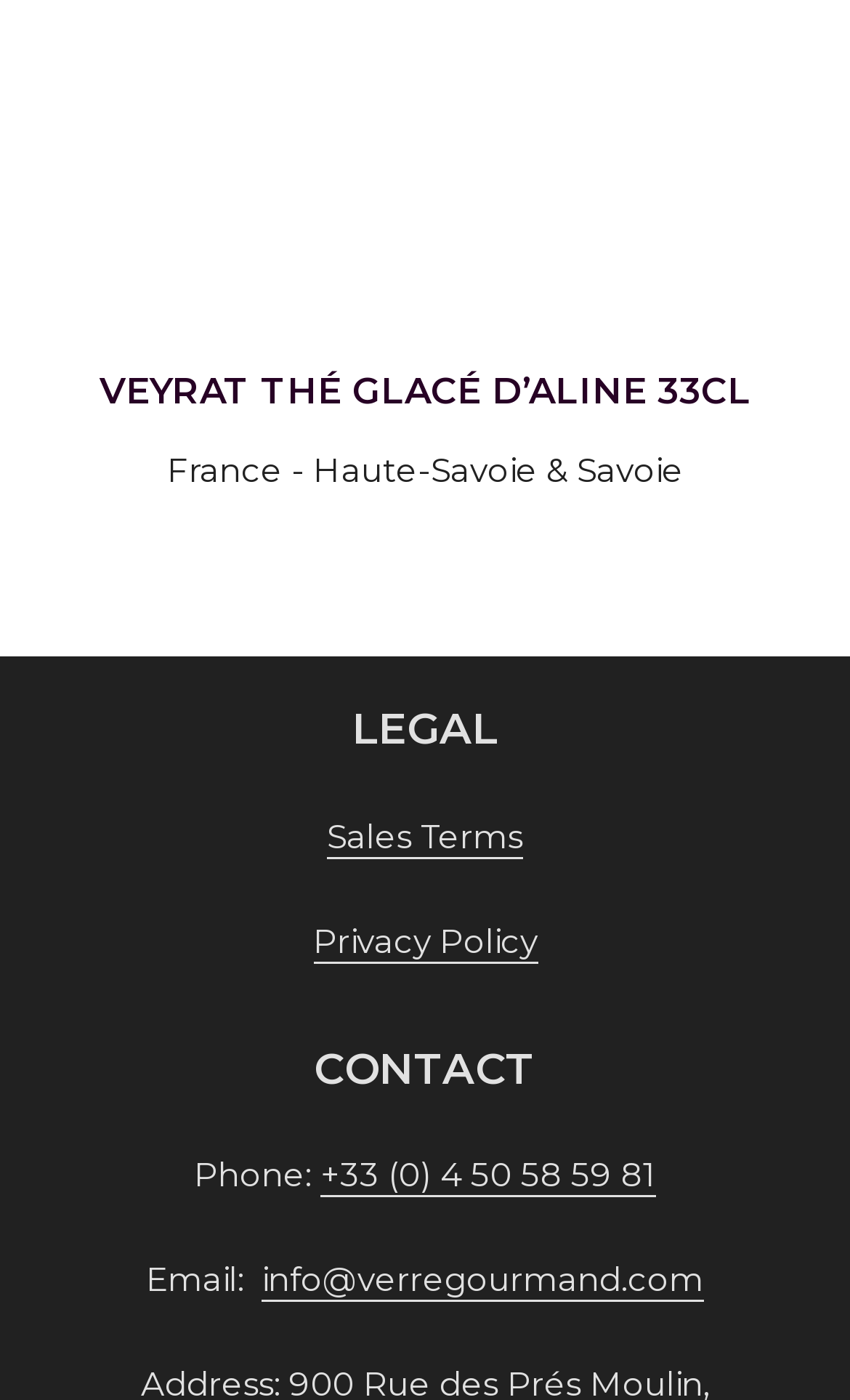What is the name of the product?
Provide a detailed and extensive answer to the question.

The name of the product can be found in the heading element with the text 'Read more about Veyrat Thé Glacé d’Aline 33cl', which is a link that contains the static text 'VEYRAT THÉ GLACÉ D’ALINE 33CL'.